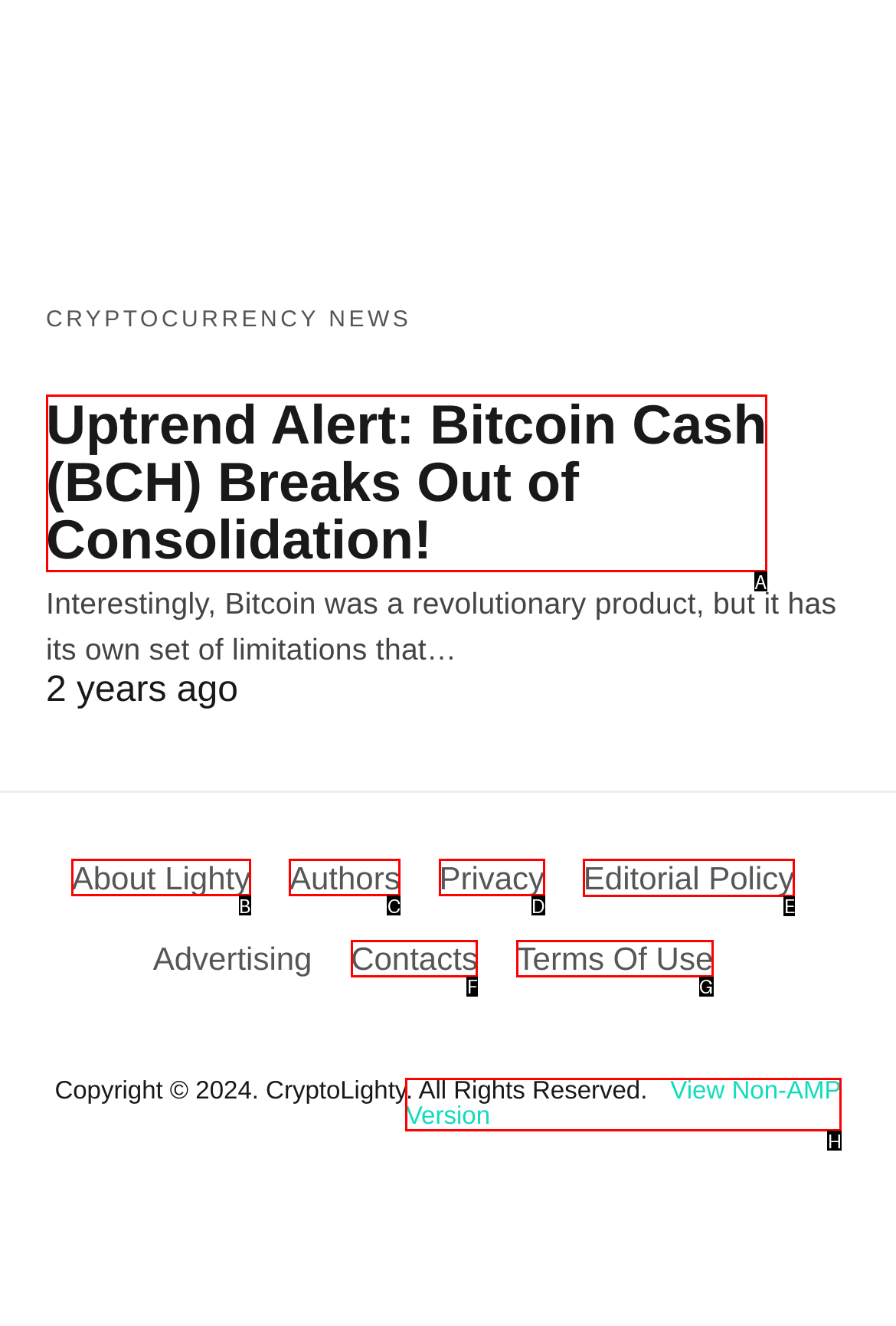Identify the correct option to click in order to accomplish the task: View the editorial policy Provide your answer with the letter of the selected choice.

E